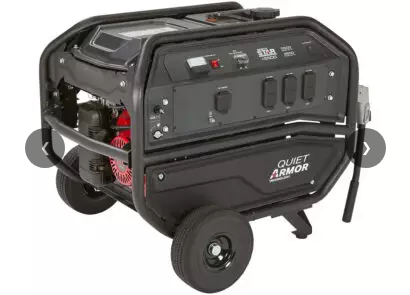Answer this question using a single word or a brief phrase:
What is the purpose of the Quiet Armor technology?

Reduced noise